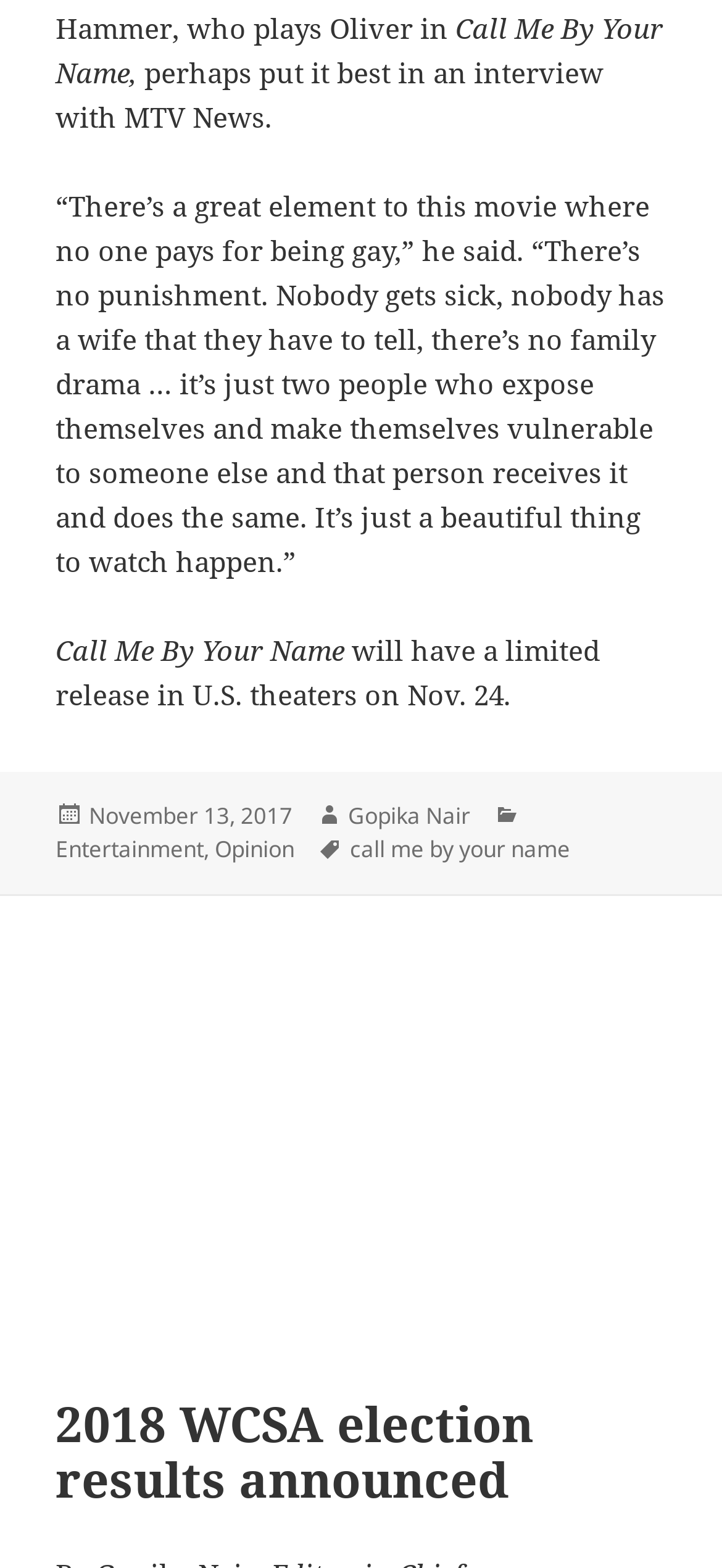What is the category of the article?
Respond with a short answer, either a single word or a phrase, based on the image.

Entertainment, Opinion